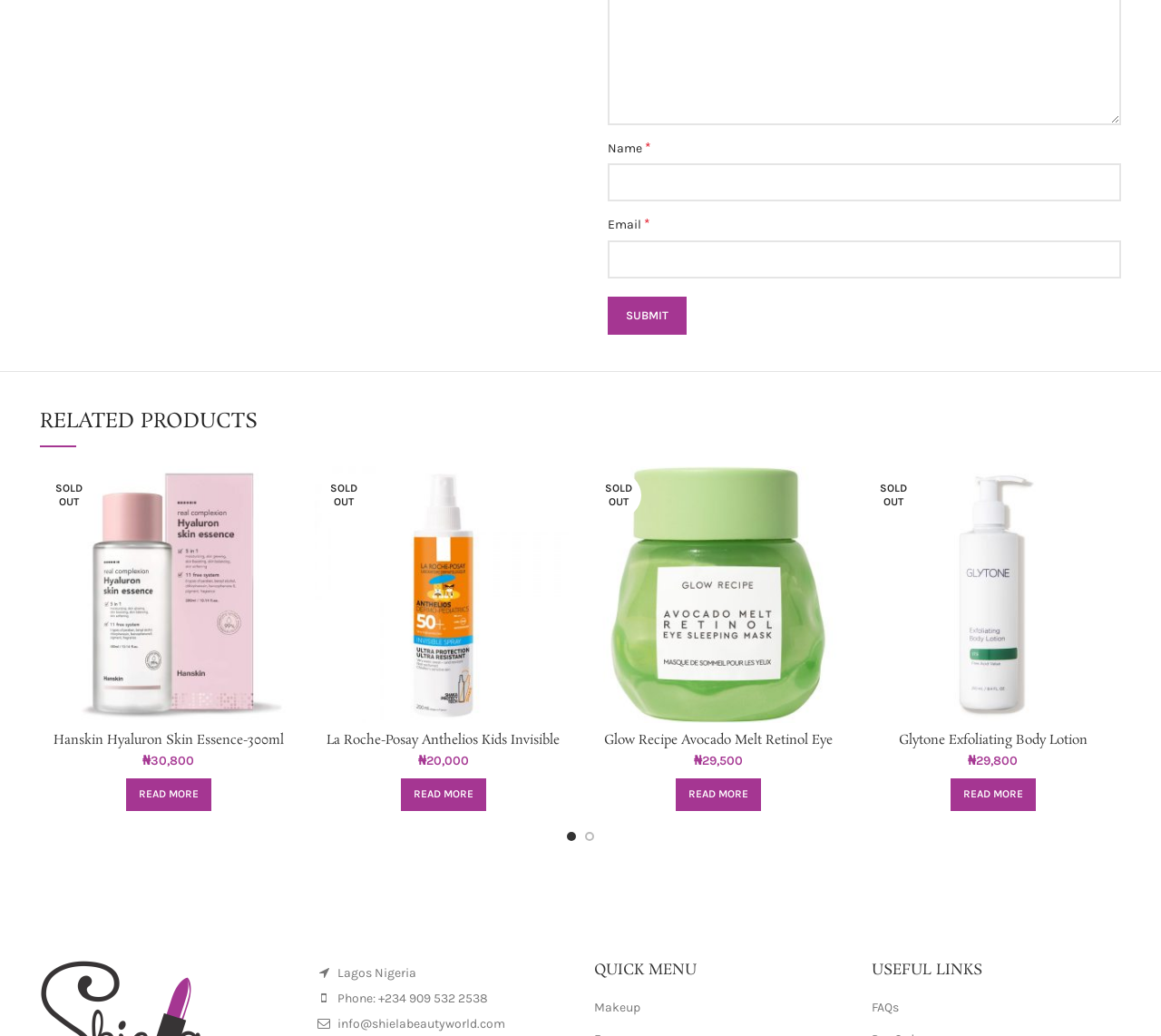Please provide a comprehensive answer to the question based on the screenshot: What is the contact email address of the website?

The contact email address of the website is displayed at the bottom of the page as 'info@shielabeautyworld.com'.